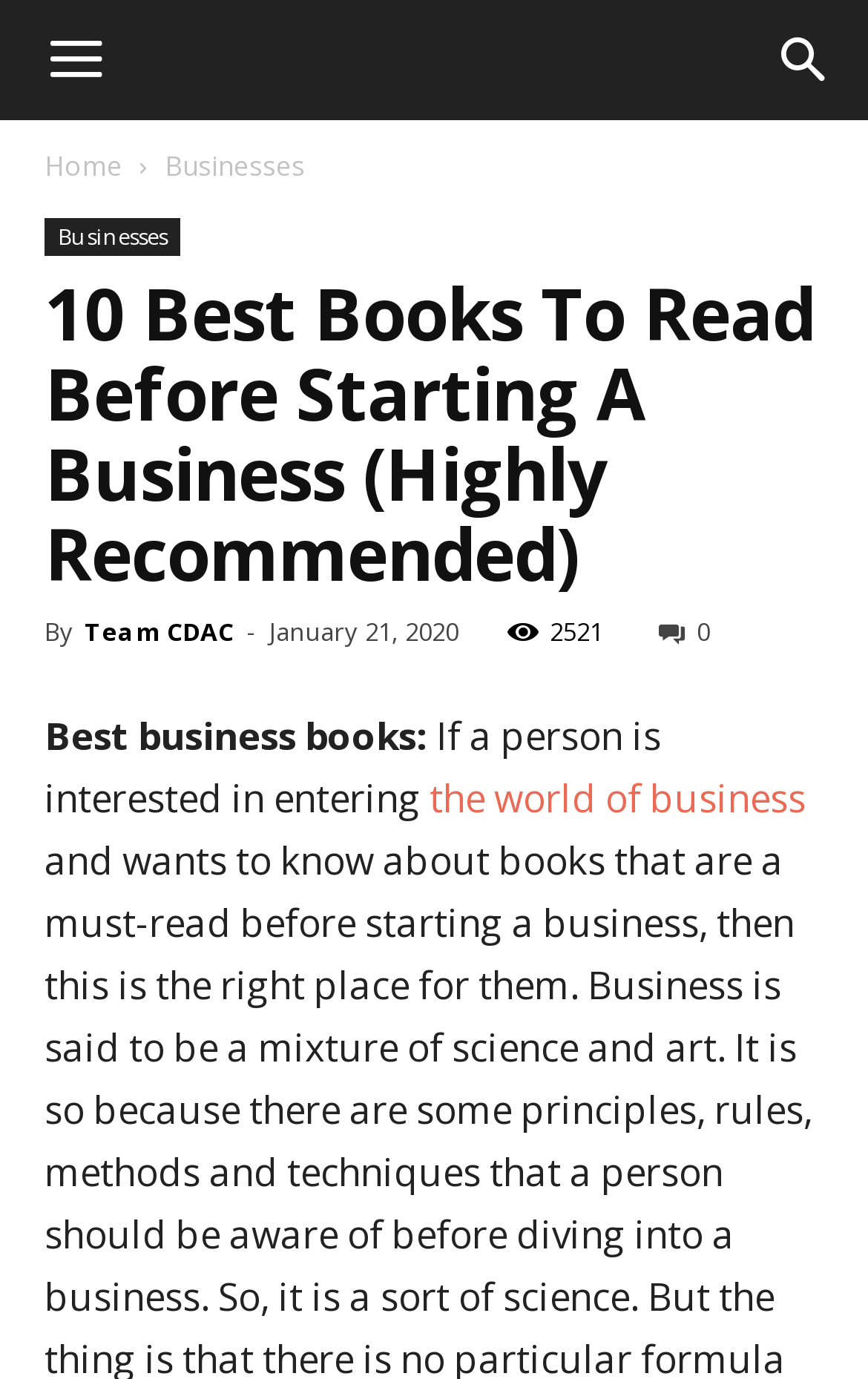Craft a detailed narrative of the webpage's structure and content.

The webpage appears to be an article or blog post about the top 10 books to read before starting a business. The title "10 Best Books To Read Before Starting A Business (Highly Recommended)" is prominently displayed at the top of the page. 

Below the title, there is a section with the author's information, including the name "Team CDAC" and the date "January 21, 2020". 

To the top-right of the page, there are two icons, one with a hamburger menu symbol and another with a bell symbol. 

The main content of the page starts with a brief introduction, which mentions that a person interested in entering the world of business should read certain books. 

There are also navigation links at the top, including "Home" and "Businesses", which are positioned to the right of the hamburger menu icon. Another "Businesses" link is located below the navigation links. 

The overall structure of the page suggests that it is an informative article or blog post that provides recommendations for business books.